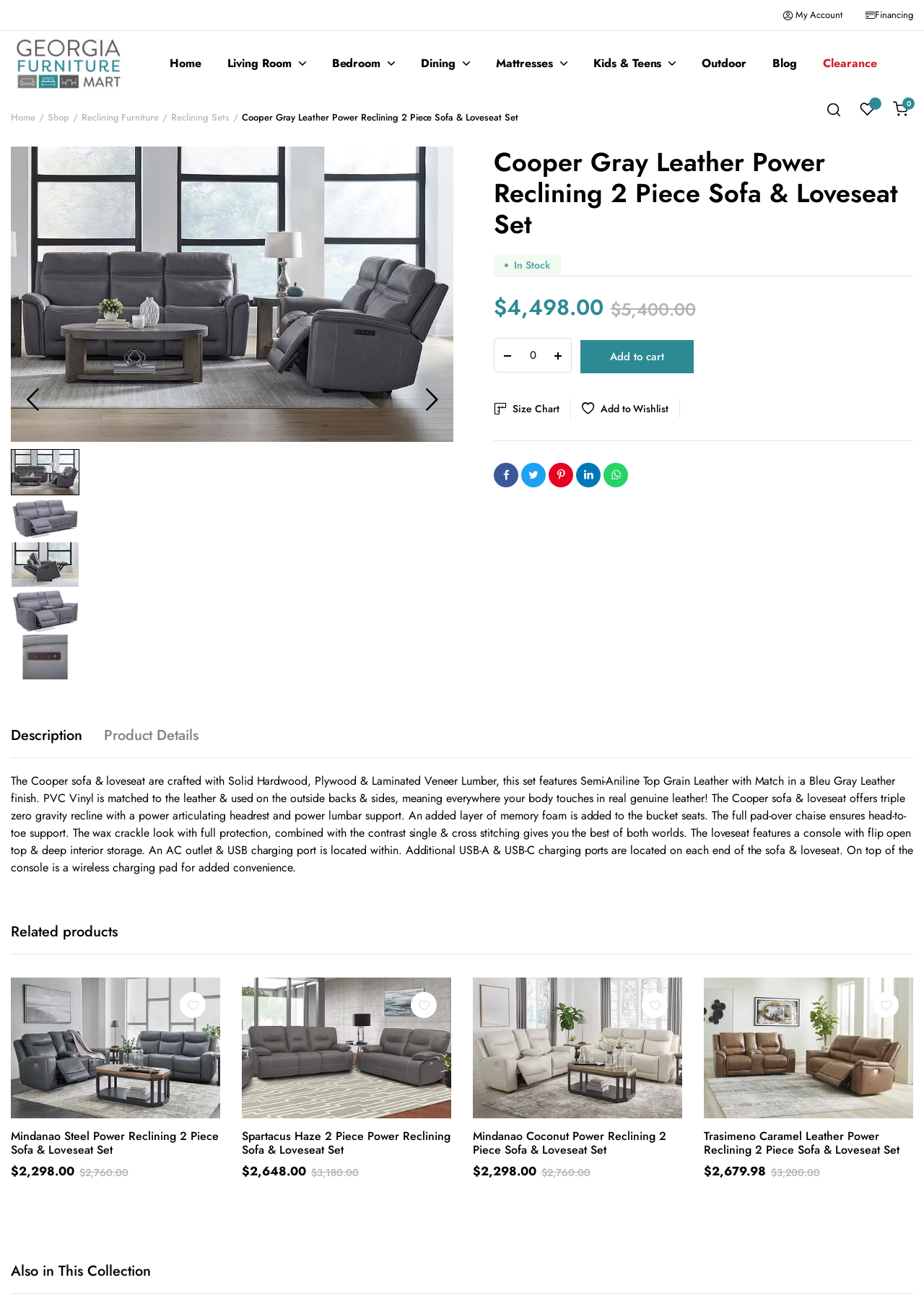Pinpoint the bounding box coordinates of the area that should be clicked to complete the following instruction: "Check Clearance". The coordinates must be given as four float numbers between 0 and 1, i.e., [left, top, right, bottom].

[0.891, 0.024, 0.949, 0.074]